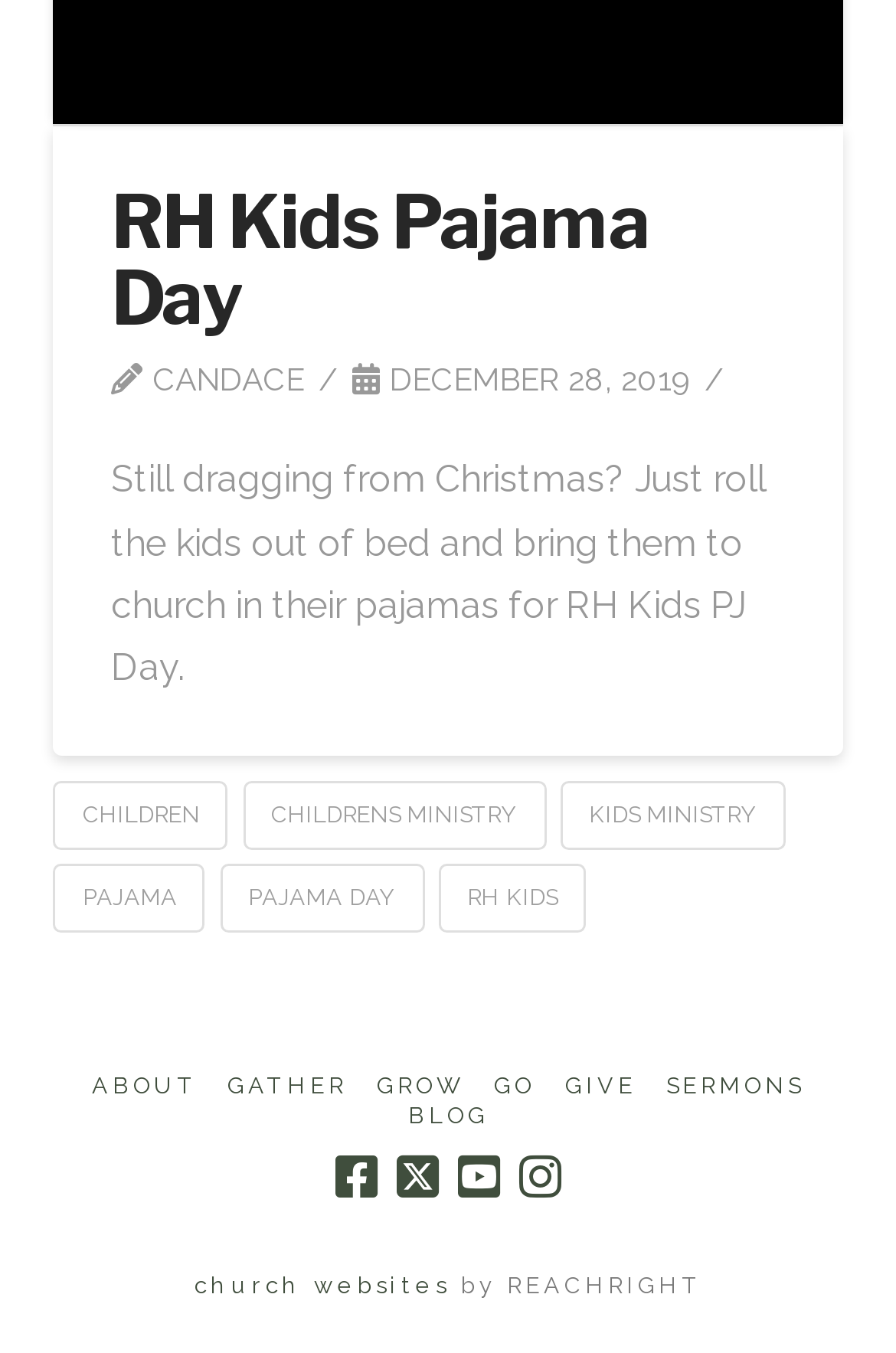What is the event mentioned on the webpage?
Using the information from the image, answer the question thoroughly.

The webpage mentions an event called RH Kids PJ Day, which is likely a children's event at a church, as indicated by the text 'Still dragging from Christmas? Just roll the kids out of bed and bring them to church in their pajamas for RH Kids PJ Day.'